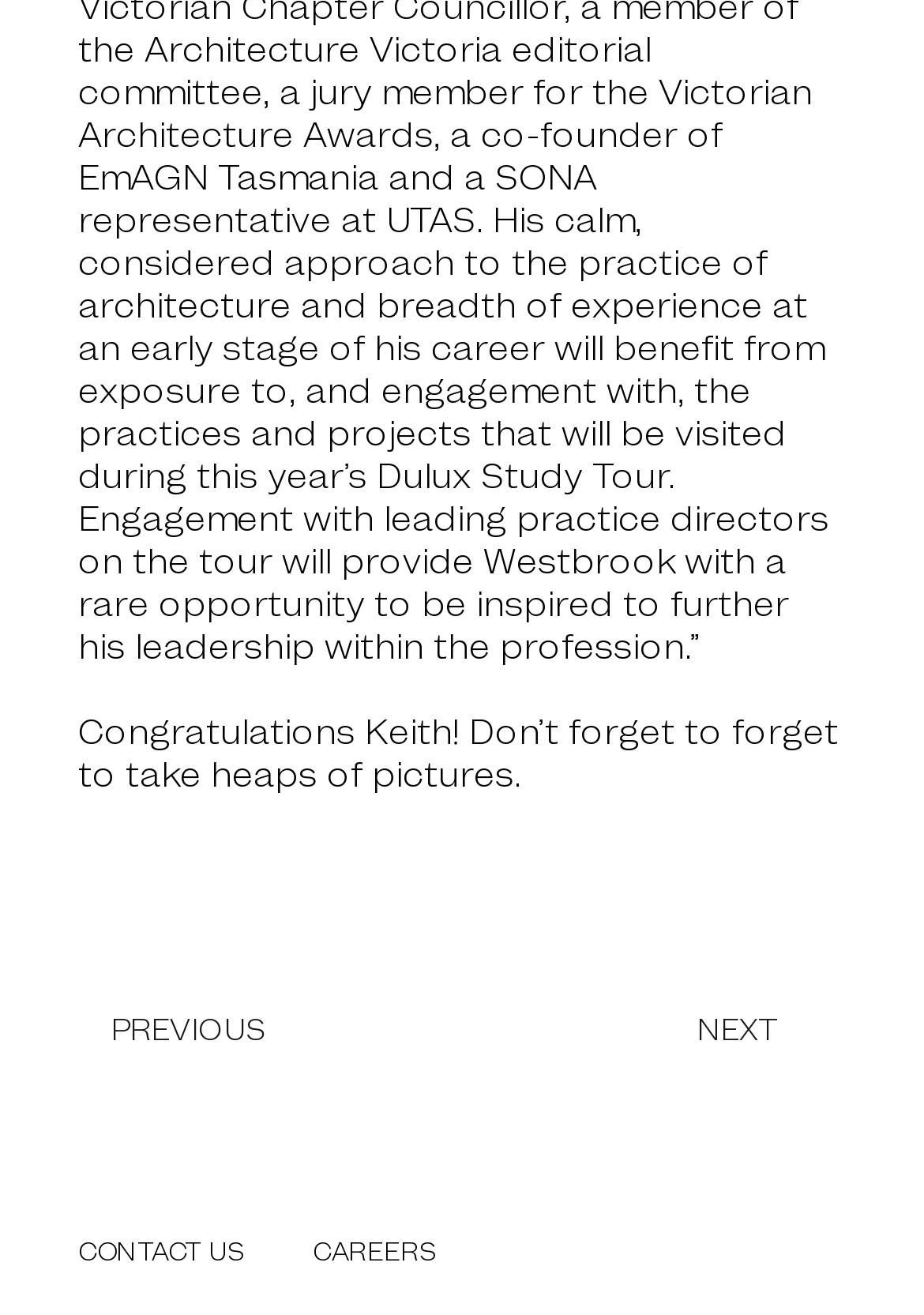Show me the bounding box coordinates of the clickable region to achieve the task as per the instruction: "Click the NEXT button".

[0.676, 0.724, 0.915, 0.844]